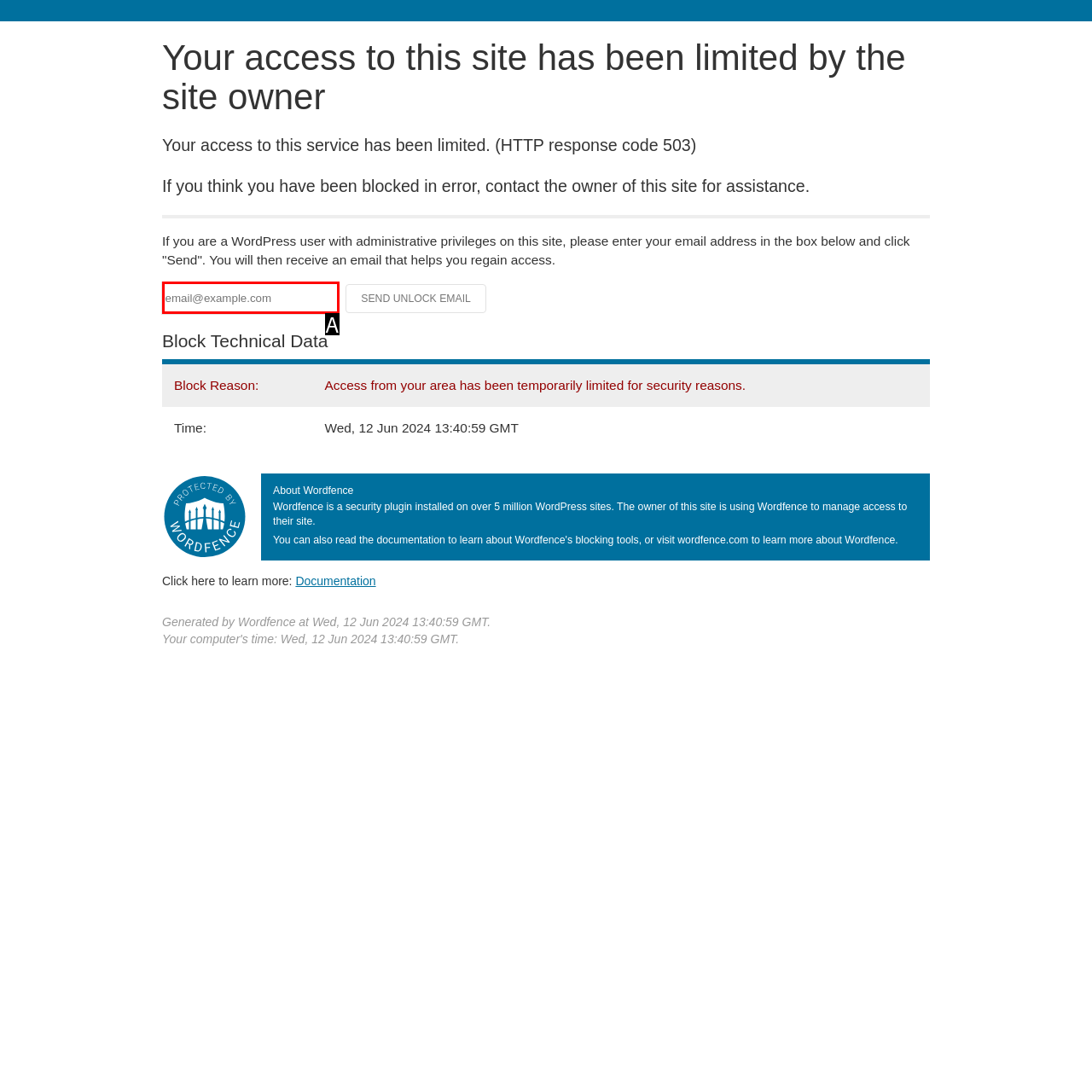Pick the option that corresponds to: name="email" placeholder="email@example.com"
Provide the letter of the correct choice.

A